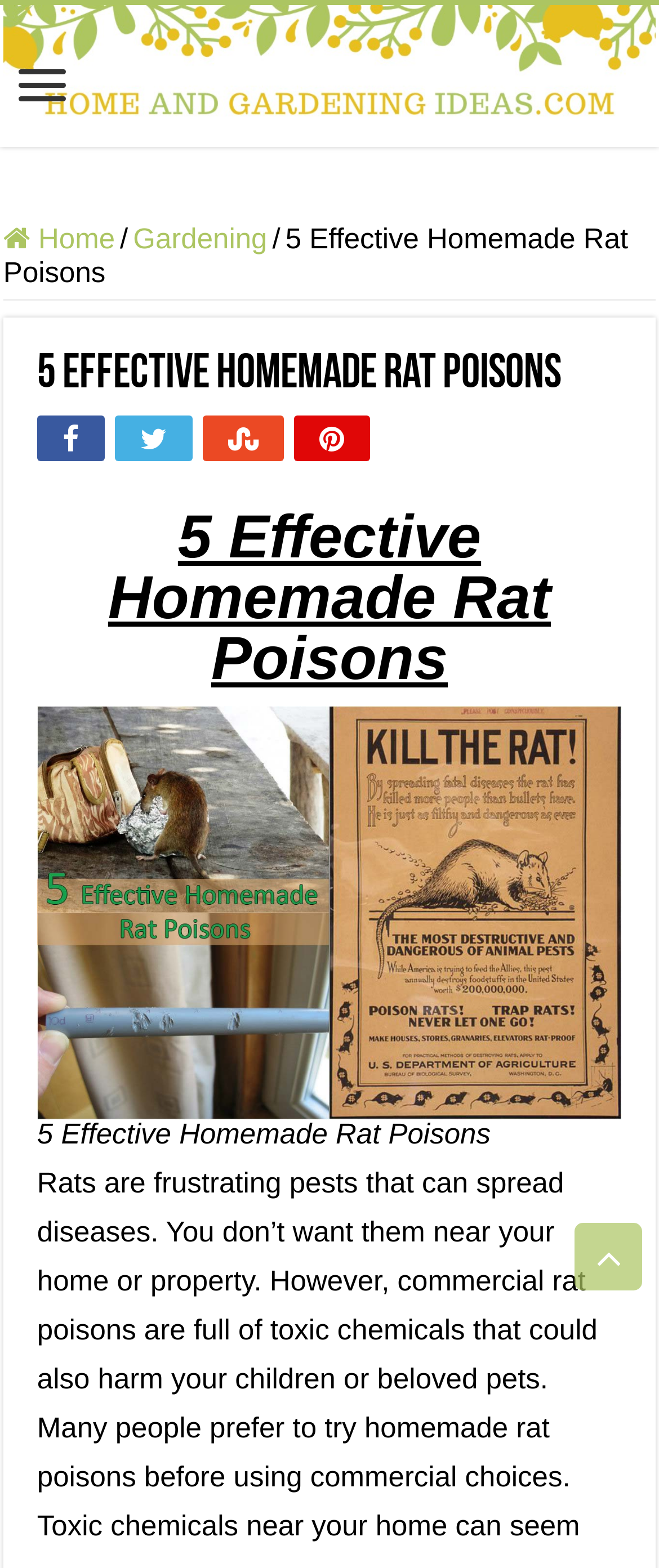Please identify the webpage's heading and generate its text content.

5 Effective Homemade Rat Poisons